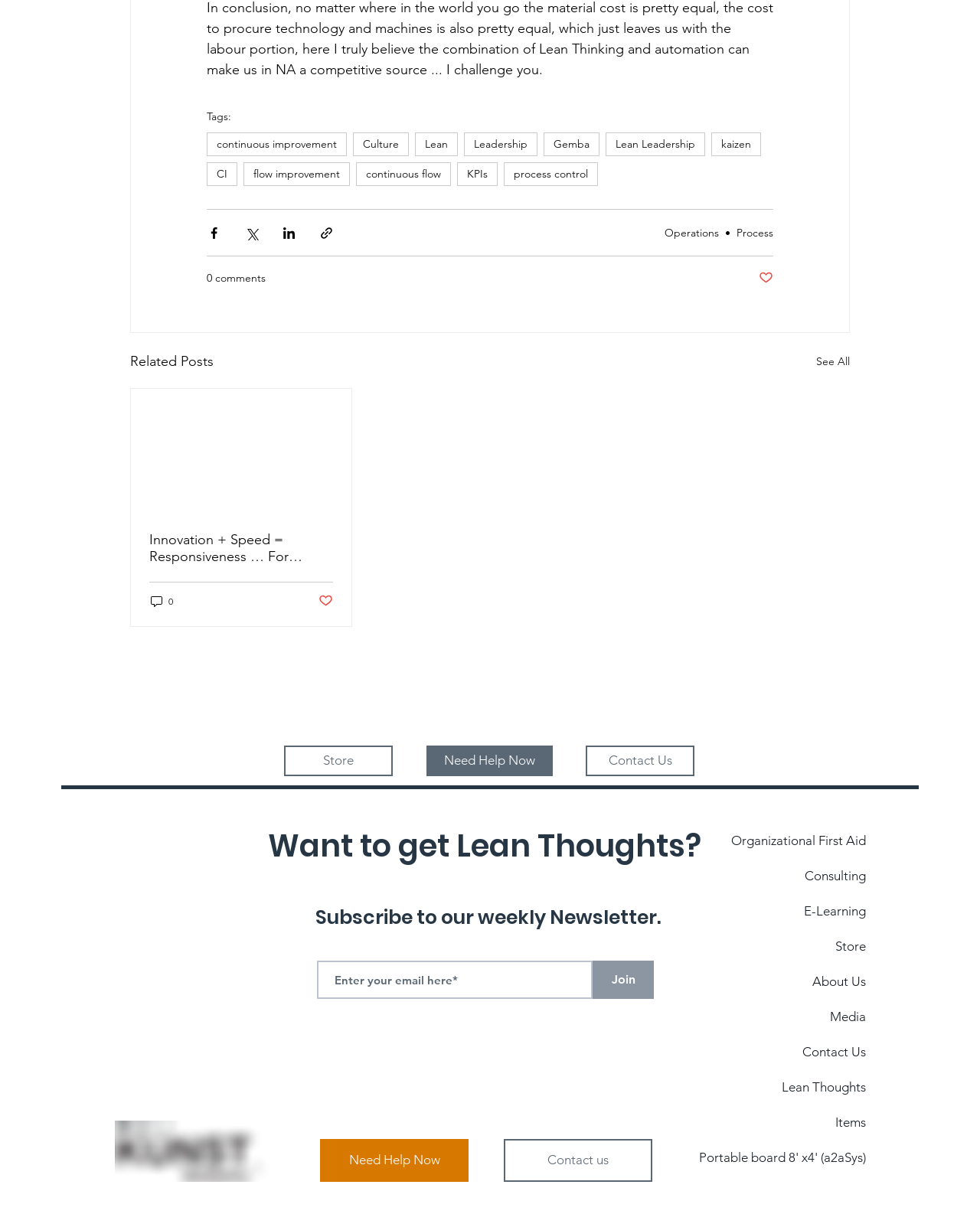Provide the bounding box coordinates of the HTML element this sentence describes: "Need Help Now".

[0.327, 0.938, 0.478, 0.974]